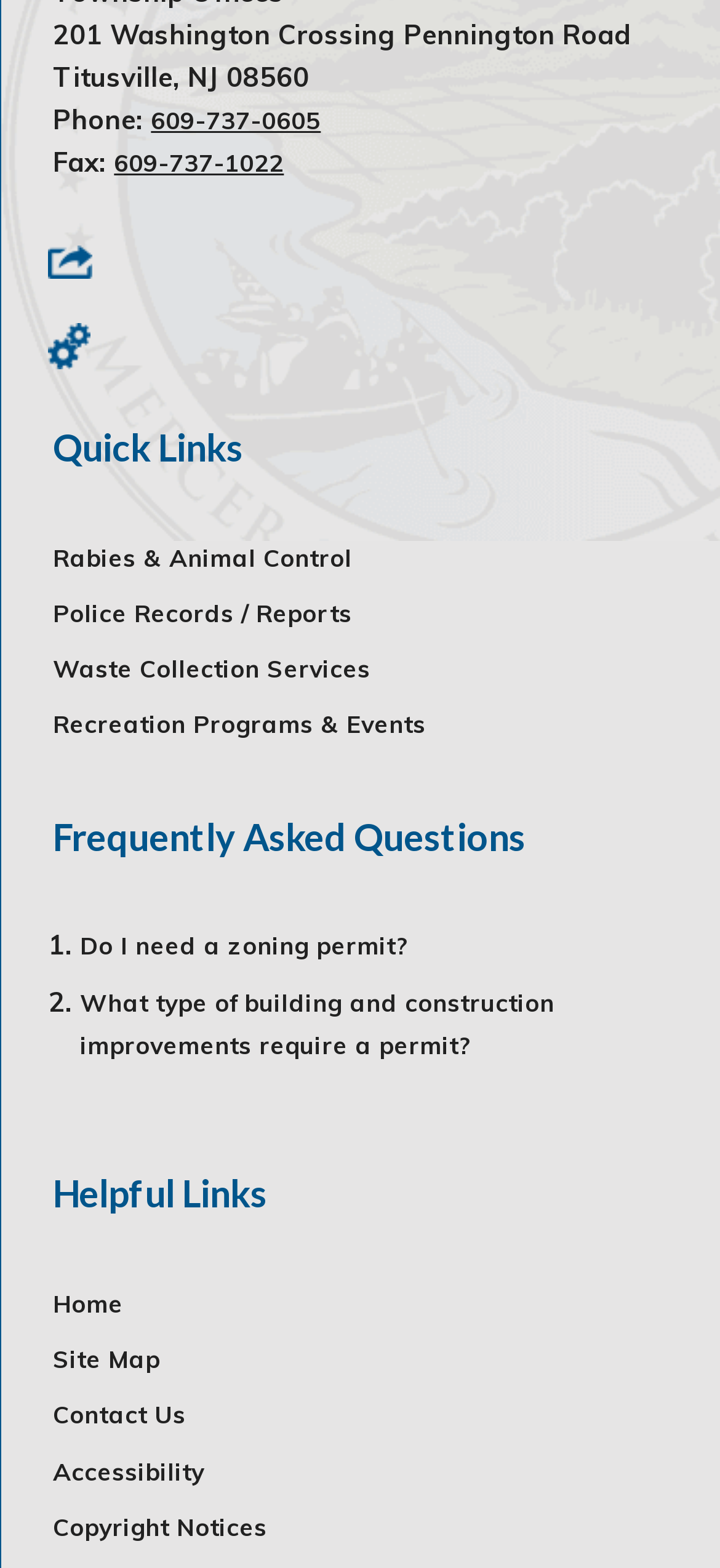Respond to the question below with a single word or phrase: What is the phone number of the location?

609-737-0605